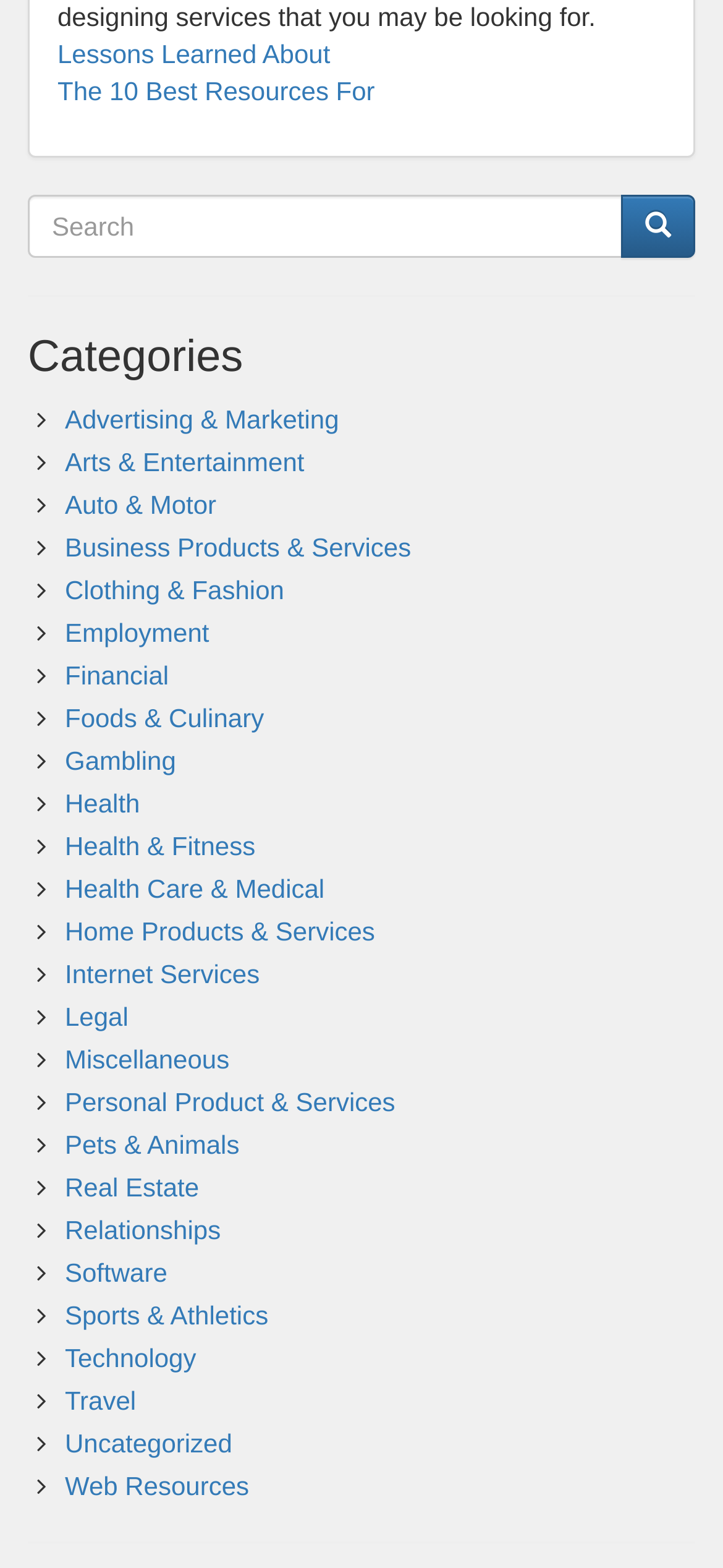Pinpoint the bounding box coordinates of the clickable area necessary to execute the following instruction: "Explore the 'Health' category". The coordinates should be given as four float numbers between 0 and 1, namely [left, top, right, bottom].

[0.09, 0.503, 0.194, 0.522]